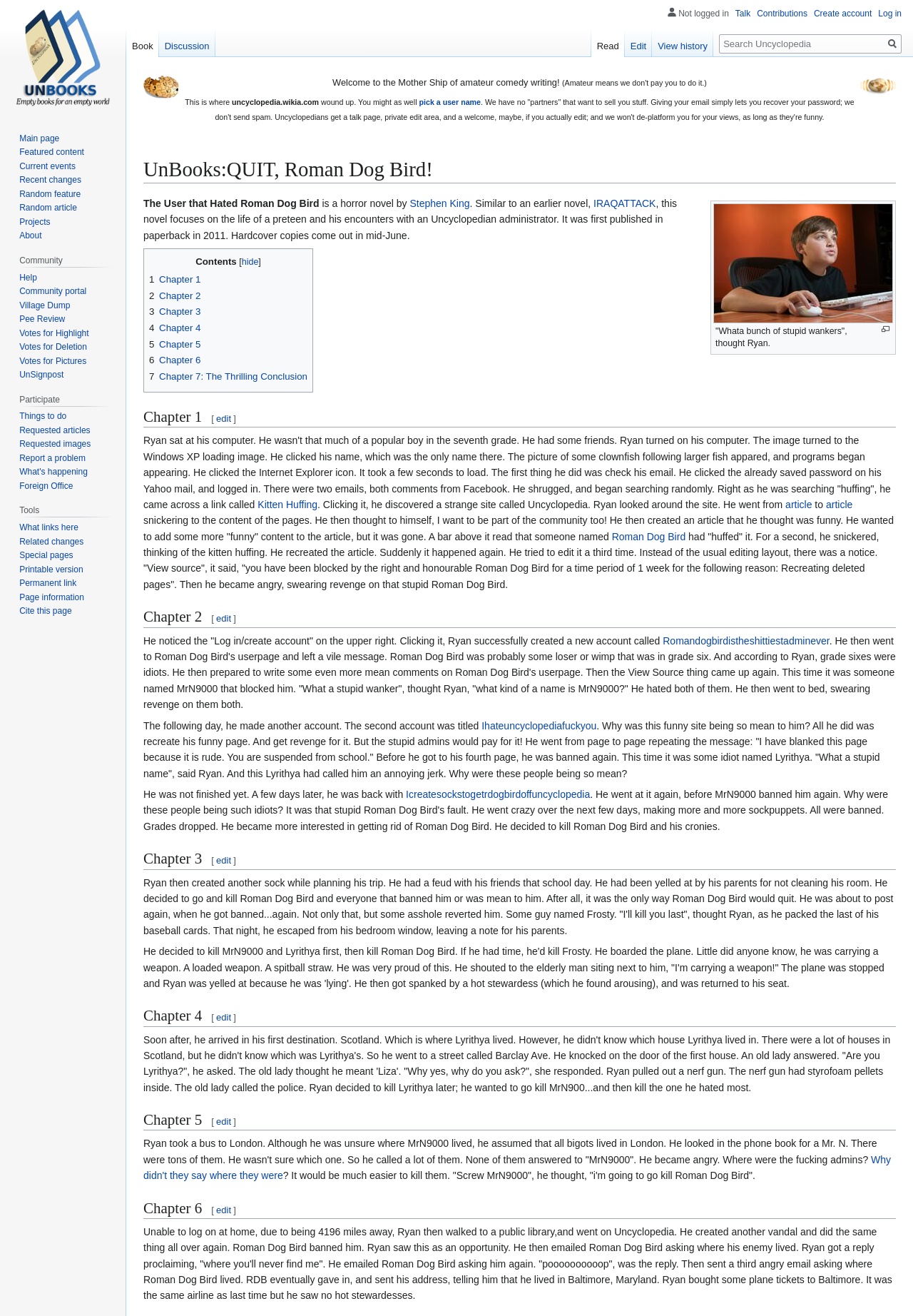Who is the author of the book?
Answer the question with a single word or phrase, referring to the image.

Stephen King